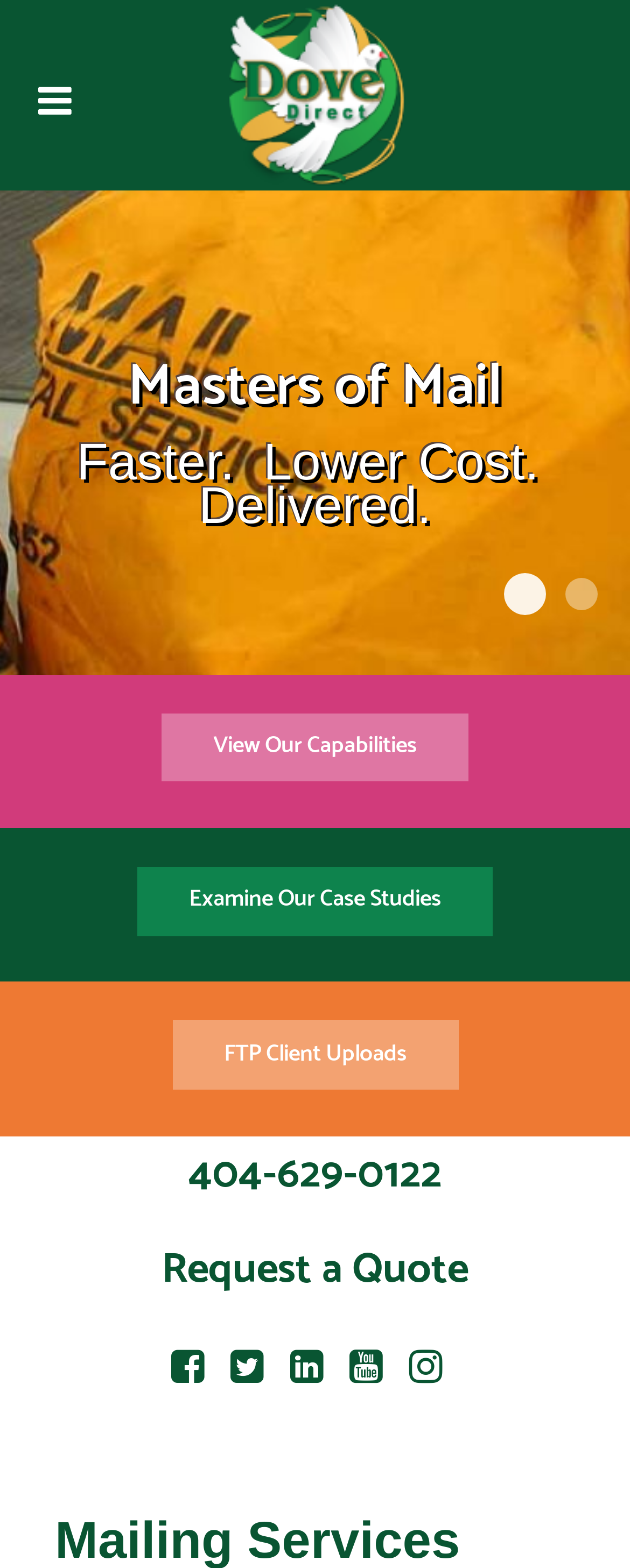Create an elaborate caption that covers all aspects of the webpage.

The webpage is titled "Mailing - Dove Direct" and appears to be a professional services website. At the top, there is a navigation menu on the left side, taking up about 6% of the screen width. Below the navigation menu, a prominent heading "Masters of Mail" is displayed, spanning almost the entire width of the screen. 

Underneath the heading, a brief descriptive text "Faster. Lower Cost. Delivered." is placed, taking up about 75% of the screen width. To the right of this text, there are two links, "Masters of Mail" and "Personalized Mail Delivered", positioned side by side.

In the middle section of the webpage, there are three links arranged vertically, "View Our Capabilities", "Examine Our Case Studies", and "FTP Client Uploads", each taking up about 50% of the screen width. 

Towards the bottom, a phone number "404-629-0122" is displayed, followed by a "Request a Quote" link. At the very bottom, there are five social media links, represented by icons, aligned horizontally and taking up about 40% of the screen width.